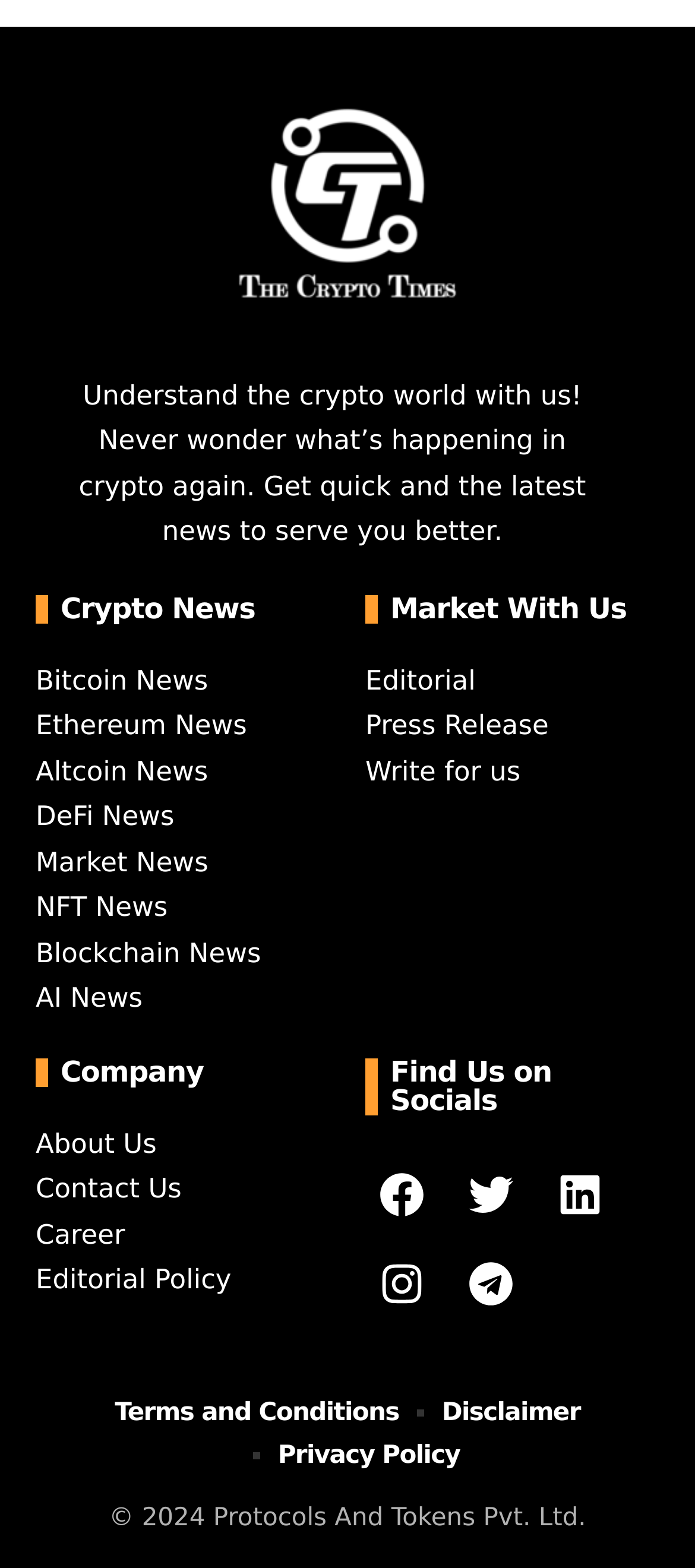Show the bounding box coordinates of the region that should be clicked to follow the instruction: "Read About Us."

[0.051, 0.719, 0.225, 0.74]